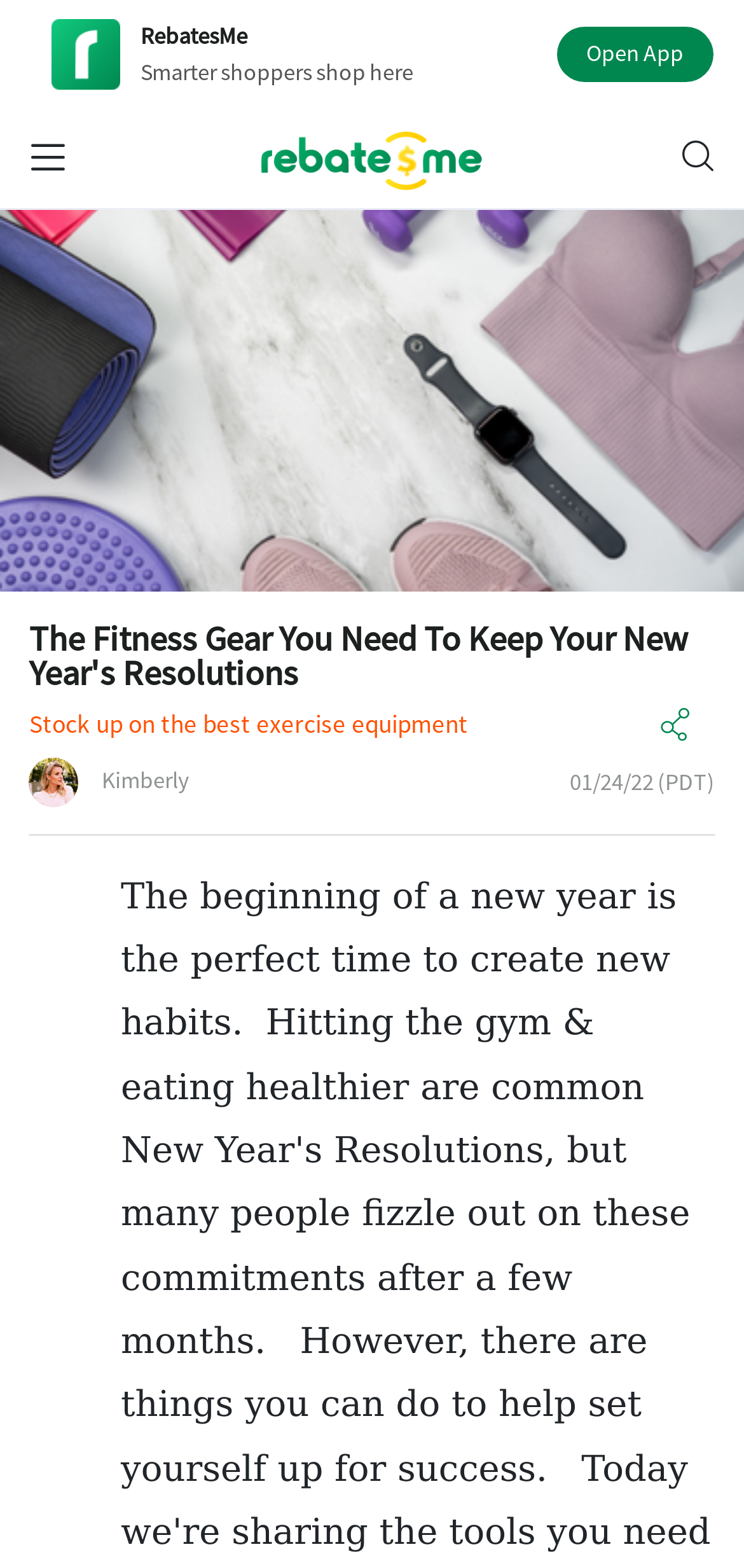Provide a one-word or brief phrase answer to the question:
What is the name of the person who shared their experience?

Kimberly